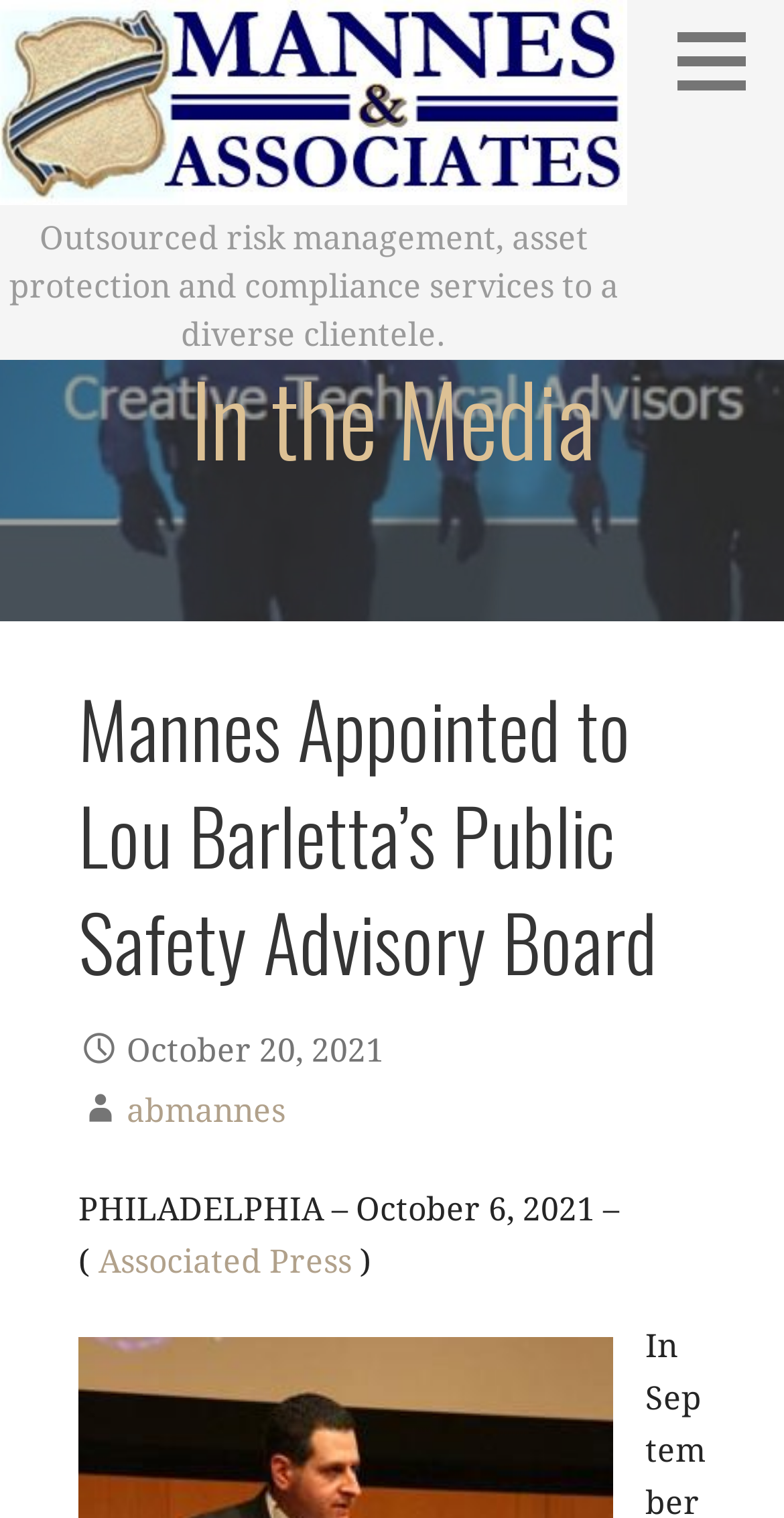Identify the bounding box of the HTML element described as: "abmannes".

[0.162, 0.719, 0.364, 0.744]